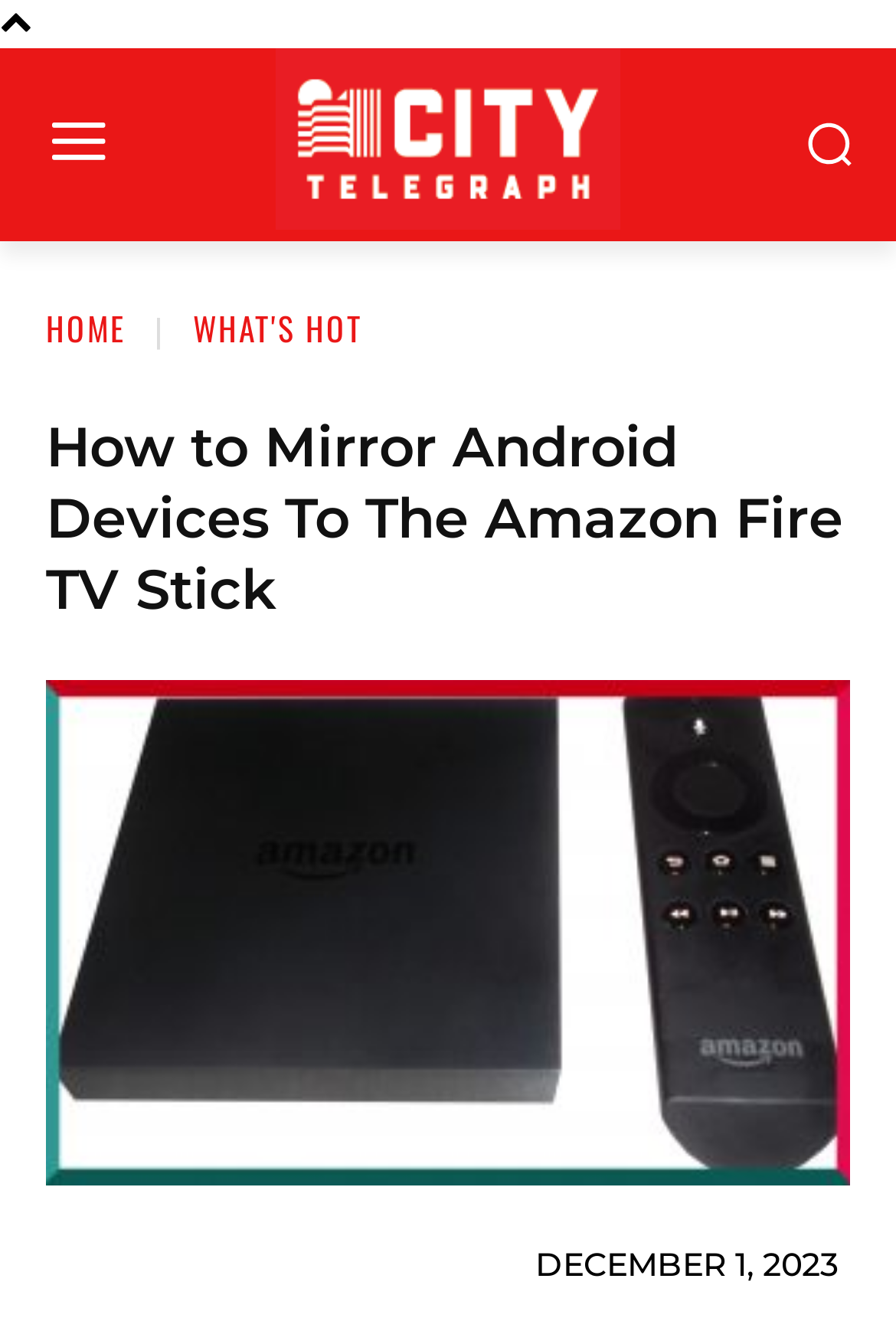Find the bounding box coordinates for the HTML element specified by: "Home".

[0.051, 0.225, 0.141, 0.261]